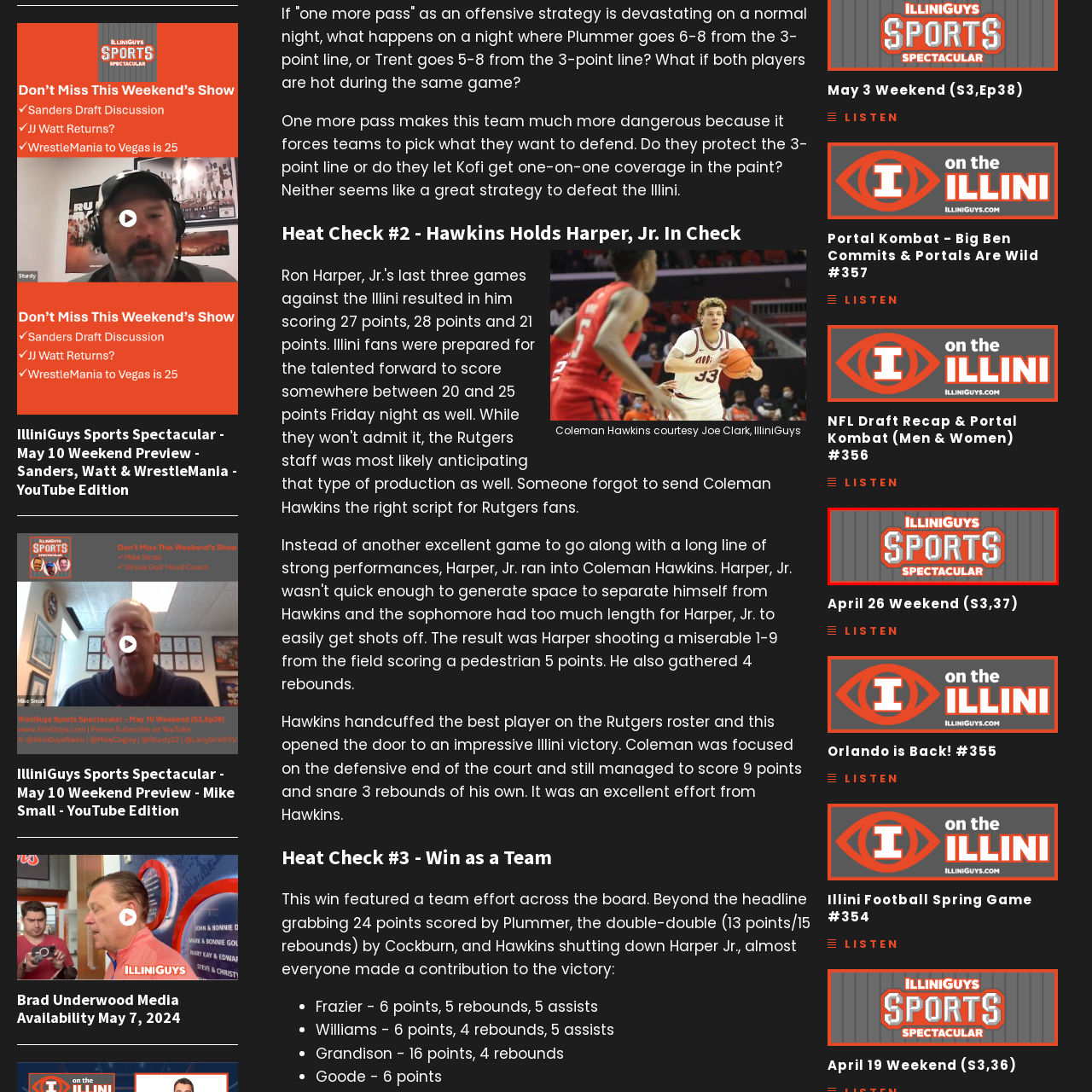Study the image surrounded by the red bounding box and respond as thoroughly as possible to the following question, using the image for reference: What type of program does the logo represent?

The caption suggests that the logo represents a sports-focused program, likely covering various athletic events and topics relevant to the IlliniGuys community, as indicated by the emphasis on 'SPORTS' and 'SPECTACULAR' in the logo design.